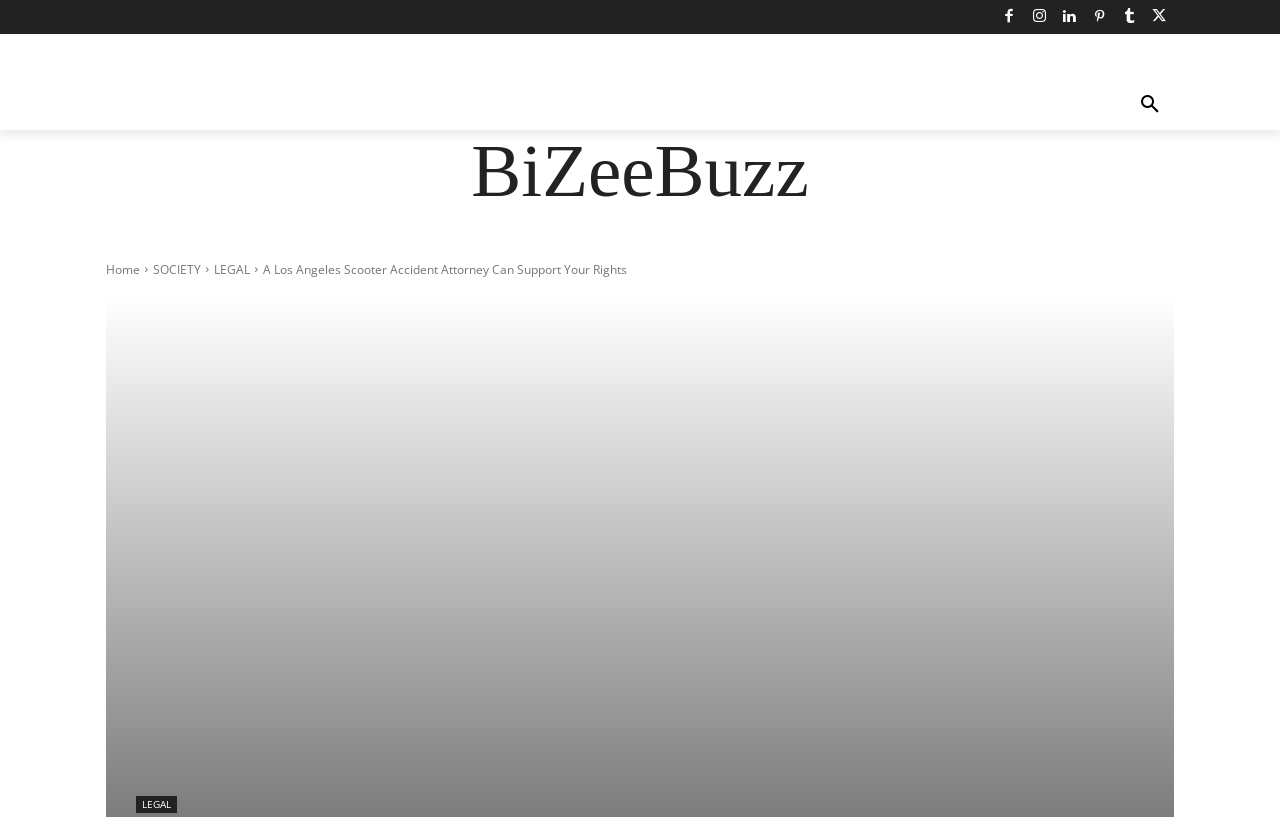Locate the bounding box for the described UI element: "Home". Ensure the coordinates are four float numbers between 0 and 1, formatted as [left, top, right, bottom].

[0.083, 0.319, 0.109, 0.34]